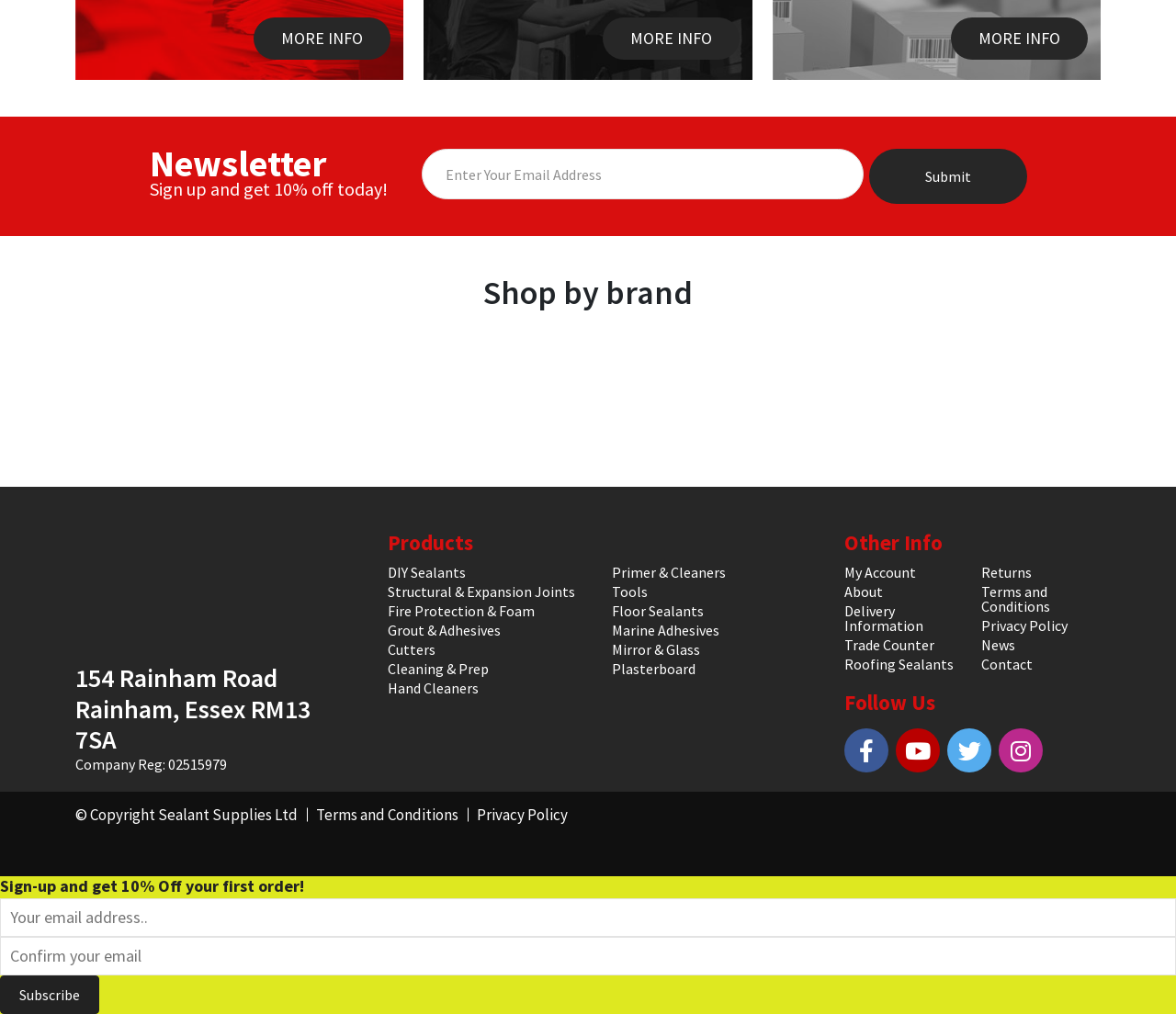Locate the bounding box coordinates of the UI element described by: "Menu". The bounding box coordinates should consist of four float numbers between 0 and 1, i.e., [left, top, right, bottom].

None